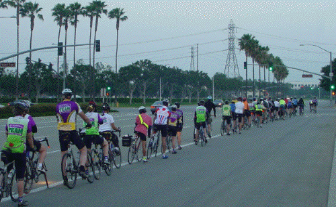From the details in the image, provide a thorough response to the question: What time of day is the event taking place?

The dim early morning light in the image suggests that the event is taking place at dawn, which is a time of day characterized by early morning hours.